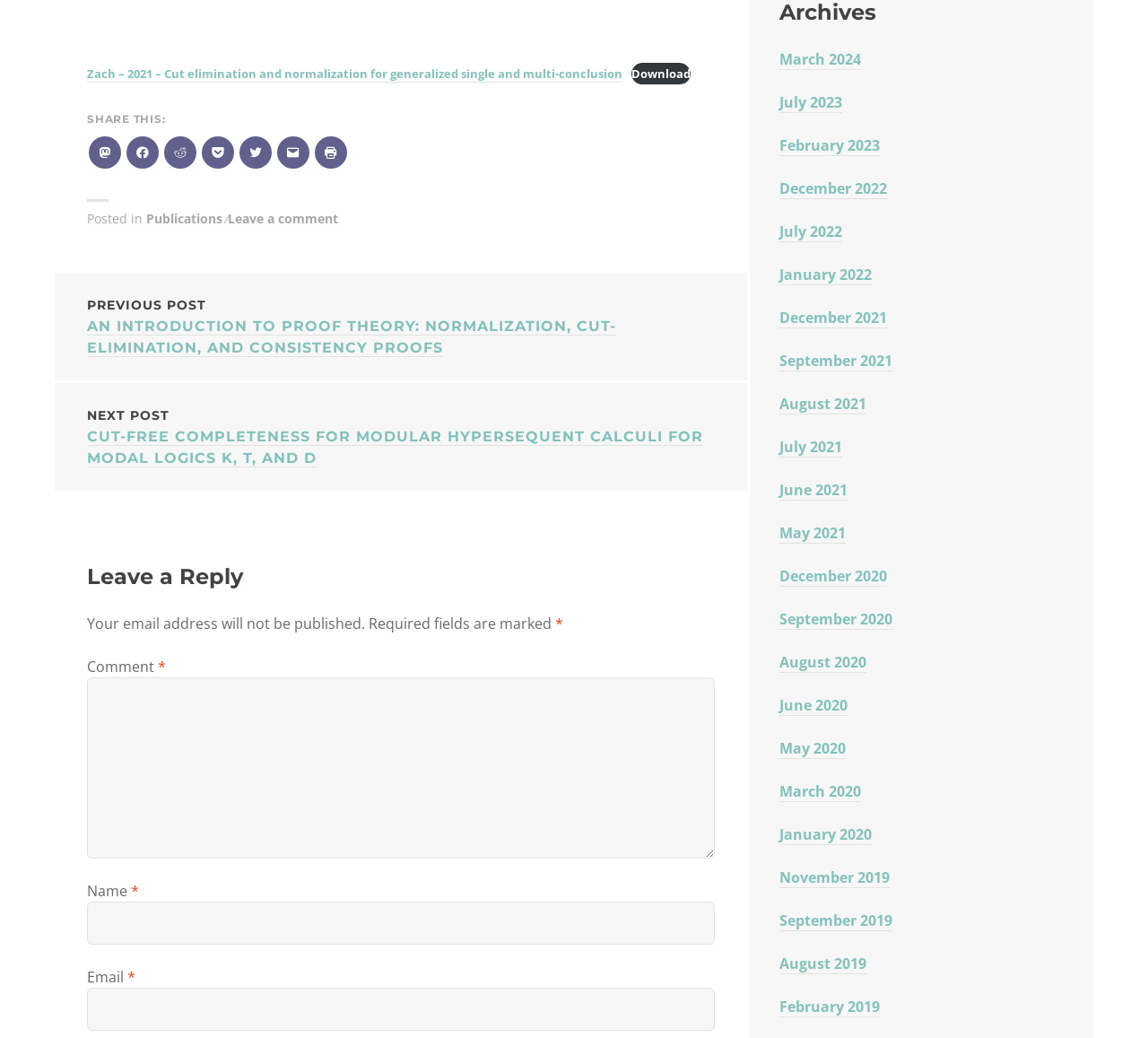Identify the bounding box coordinates of the area that should be clicked in order to complete the given instruction: "View previous post". The bounding box coordinates should be four float numbers between 0 and 1, i.e., [left, top, right, bottom].

[0.076, 0.284, 0.623, 0.344]